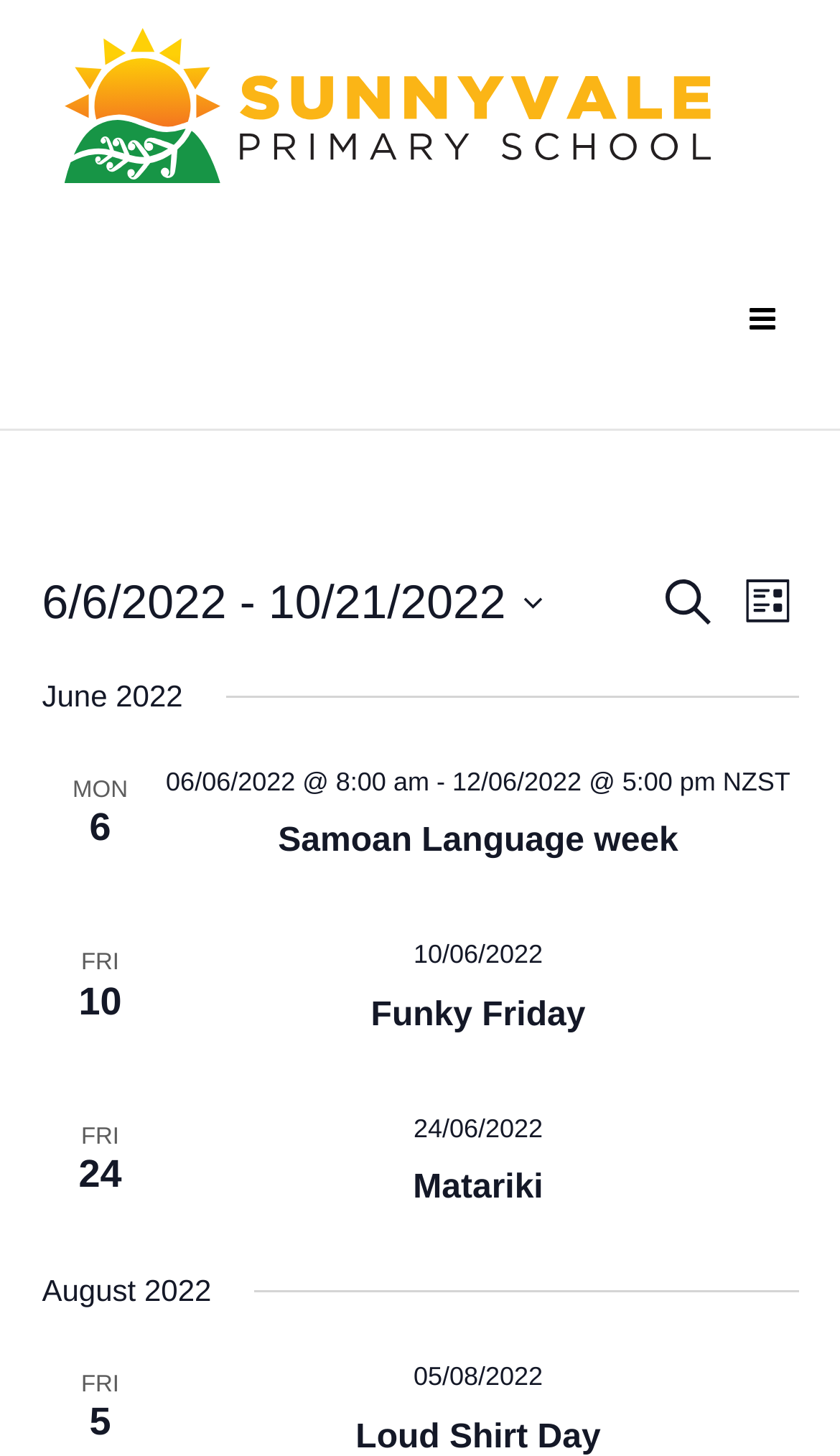Please give a concise answer to this question using a single word or phrase: 
What is the name of the school?

Sunnyvale Primary School